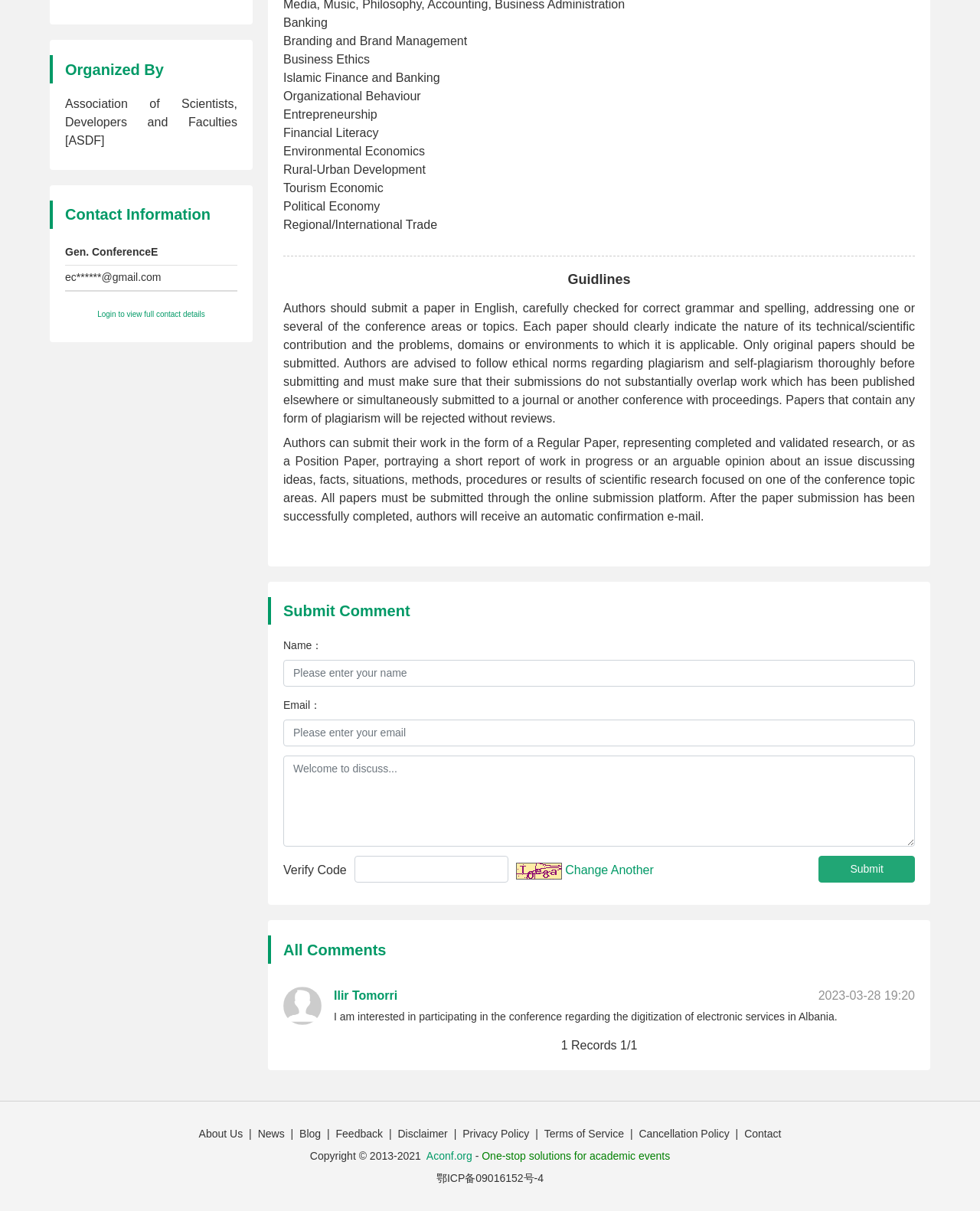What is the topic of the conference?
Based on the image content, provide your answer in one word or a short phrase.

Banking